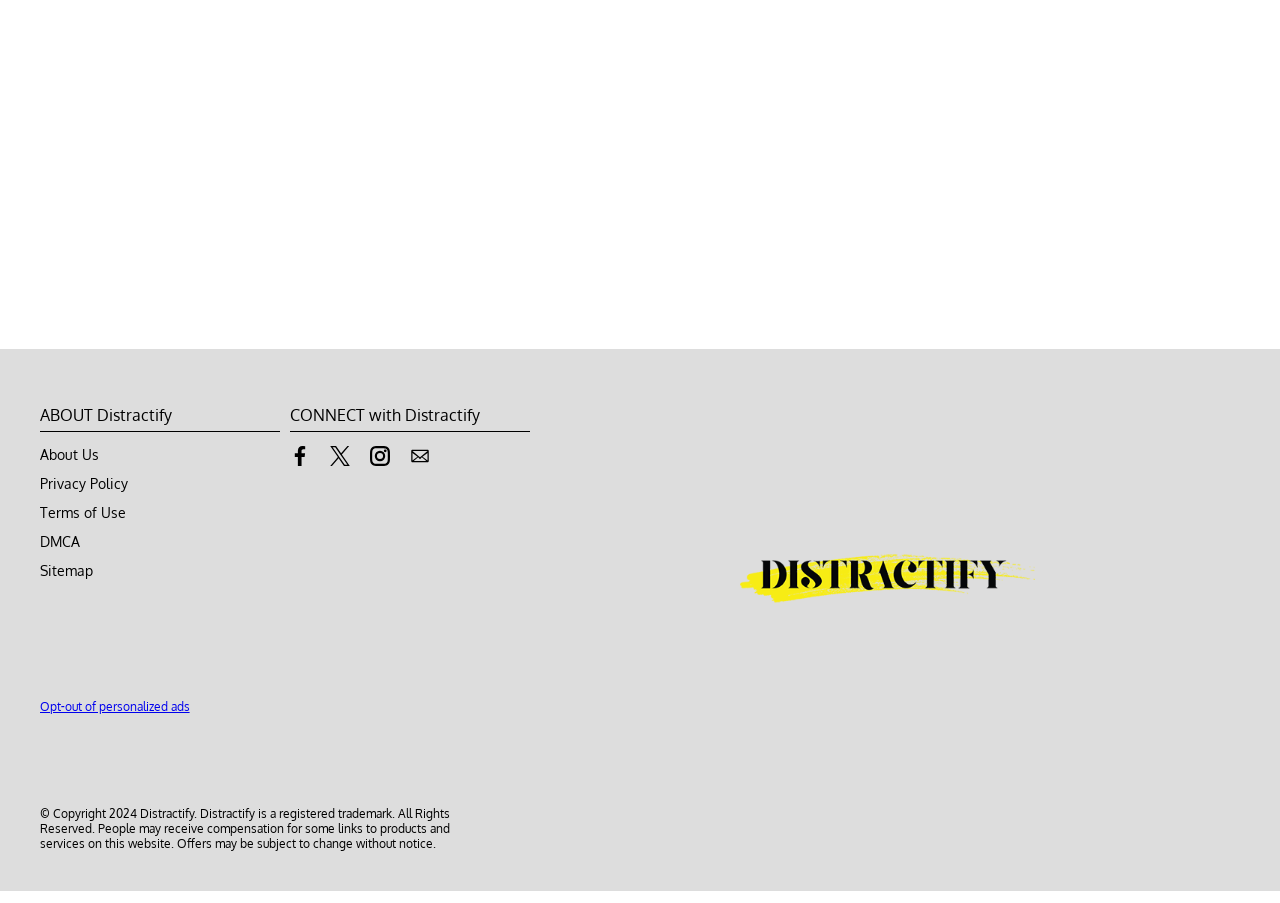Locate the bounding box coordinates of the element's region that should be clicked to carry out the following instruction: "Click on About Us". The coordinates need to be four float numbers between 0 and 1, i.e., [left, top, right, bottom].

[0.031, 0.494, 0.077, 0.513]